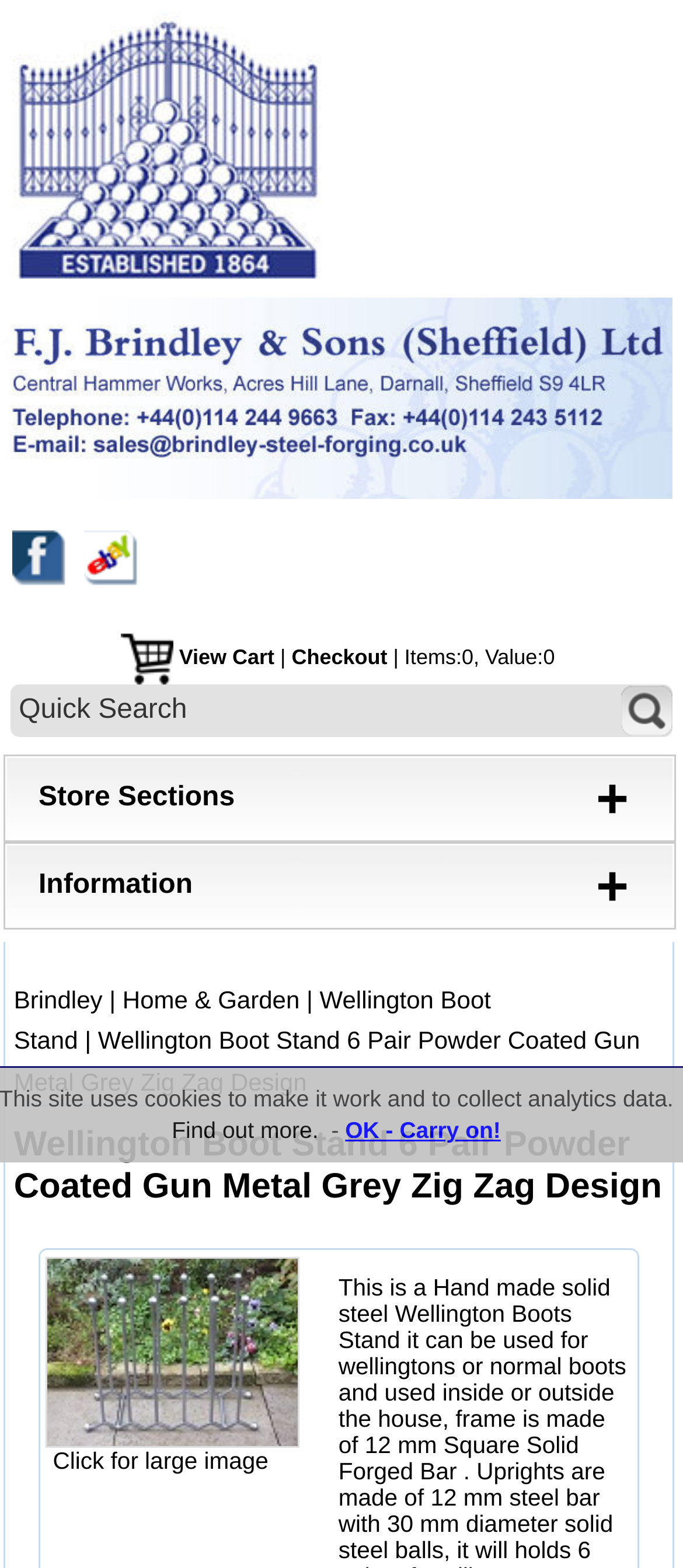Generate a comprehensive description of the contents of the webpage.

This webpage is about a product, specifically a Handmade solid steel Wellington Boots Stand. At the top, there is a logo of "Brindley" on the left side, and an address of "Brindley" on the right side. Below the logo, there is a navigation section with links to "Find out more", "OK - Carry on!", and a separator line.

On the top-right corner, there is a shopping cart section with an image of a cart, a link to "View Cart", and a link to "Checkout". The cart section also displays the number of items and their total value.

Below the navigation section, there is a search bar with a label "Quick Search" and a "Go!" button. On the right side of the search bar, there is a section with links to "Store Sections" and "Information".

The main content of the webpage is about the Wellington Boot Stand product. There is a heading with the product name, and below it, there is a large image of the product. The image is accompanied by a link to "Click for large image". The product description is not explicitly mentioned, but it can be inferred from the meta description that it is a handmade solid steel Wellington Boots Stand that can be used for wellingtons or normal boots, and can be used inside or outside the house.

On the left side of the product image, there are links to "Brindley", "Home & Garden", and "Wellington Boot Stand", which seem to be categories or related products.